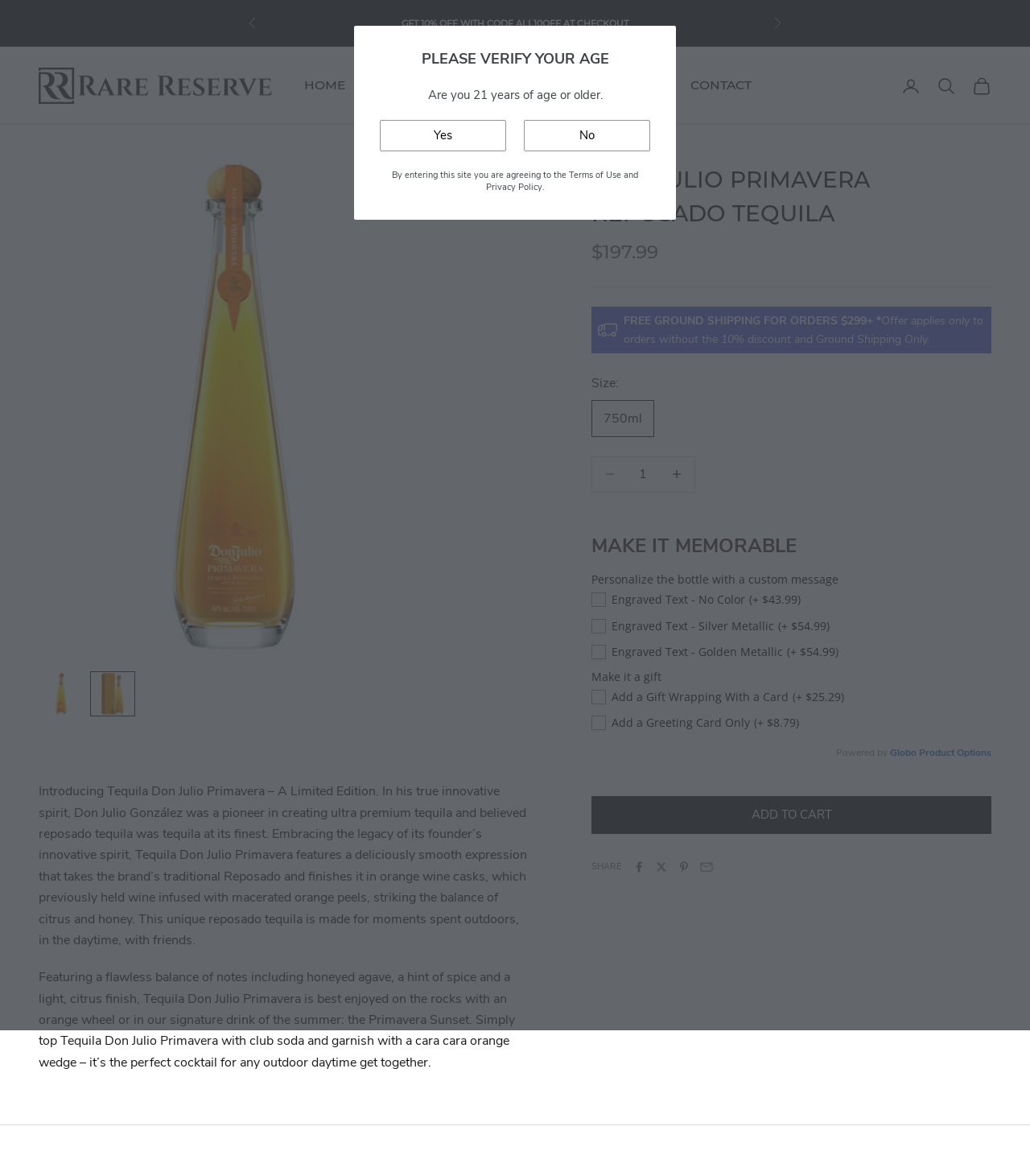Please give the bounding box coordinates of the area that should be clicked to fulfill the following instruction: "Search for products". The coordinates should be in the format of four float numbers from 0 to 1, i.e., [left, top, right, bottom].

[0.909, 0.065, 0.928, 0.081]